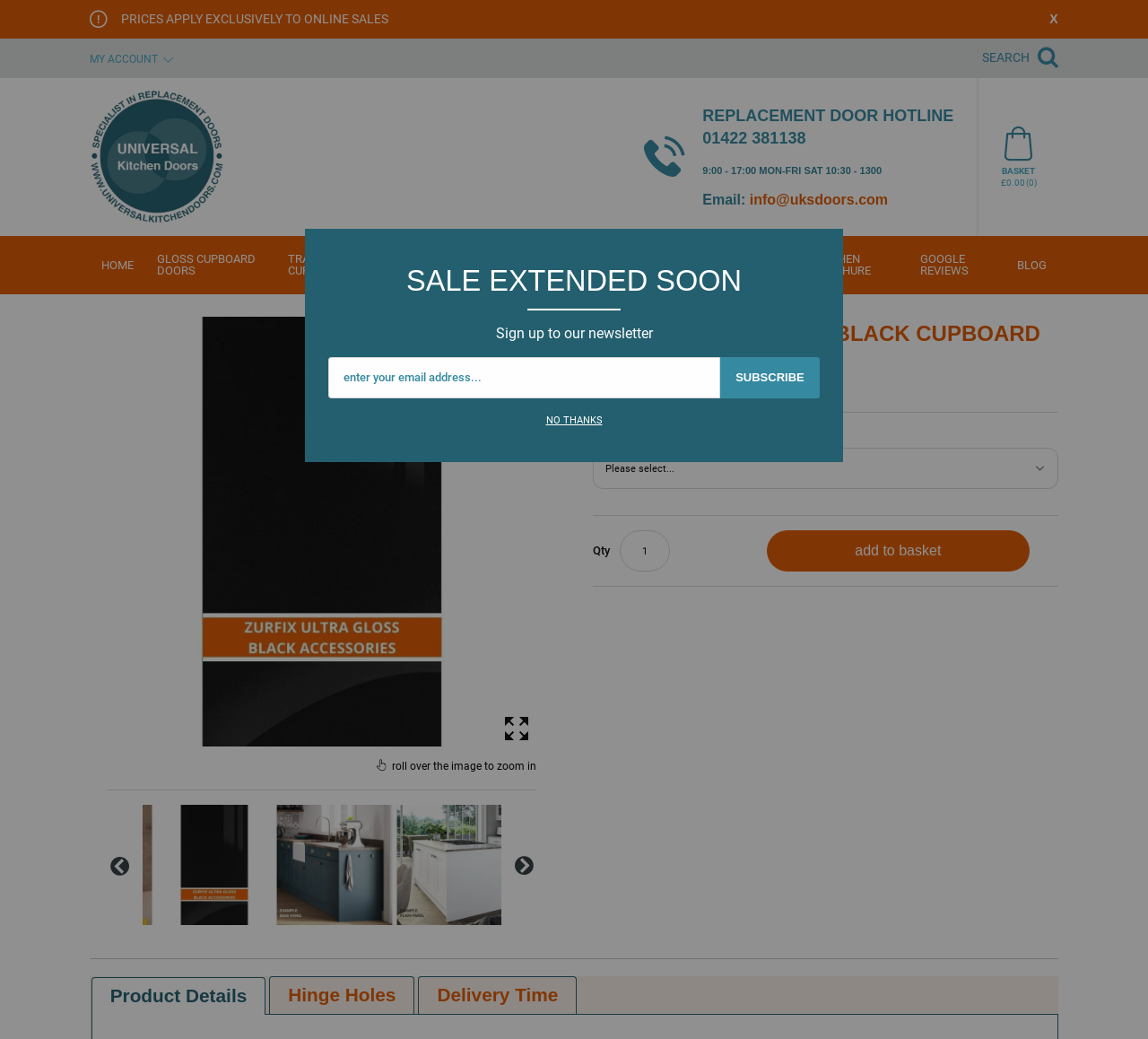Please identify the bounding box coordinates of the area that needs to be clicked to fulfill the following instruction: "Go to home page."

[0.078, 0.233, 0.126, 0.277]